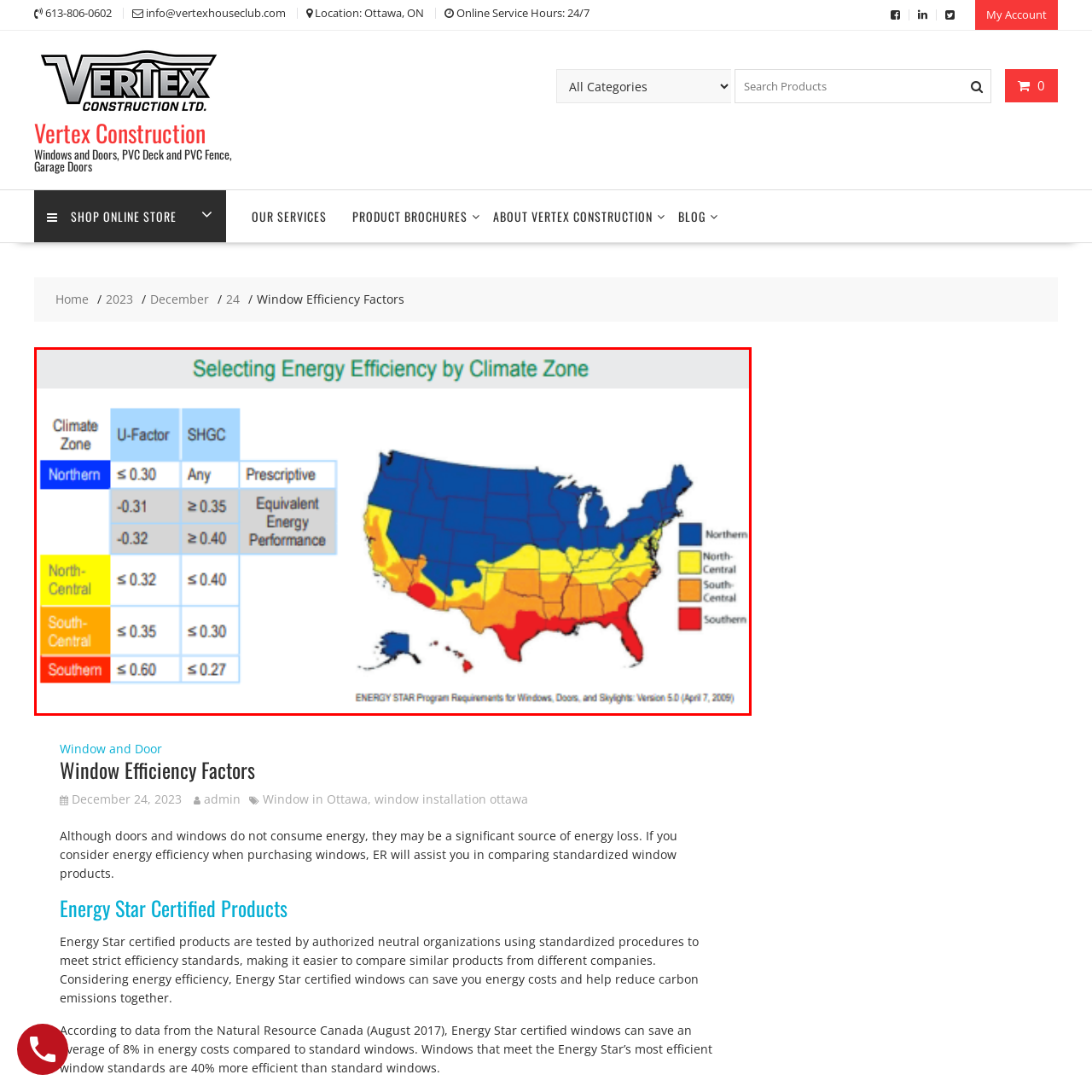Elaborate on the scene depicted within the red bounding box in the image.

The image titled "Selecting Energy Efficiency by Climate Zone" provides important guidelines for determining energy efficiency standards in different U.S. climate zones, specifically for windows and doors. 

At the top, a table categorizes climate zones into Northern, North-Central, South-Central, and Southern, stipulating U-Factor and Solar Heat Gain Coefficient (SHGC) criteria for energy efficiency. The left column outlines the maximum U-Factor allowable for each zone, with the Northern zone requiring a U-Factor of less than or equal to 0.30. To the right, a prescriptive note indicates that for the Northern zone, a SHGC of greater than or equal to 0.35 is necessary for equivalent energy performance.

Accompanying the table is a color-coded map of the United States, which visually represents these climate zones. The Northern region is shaded in a dark blue, whereas the Southern zones are depicted in shades of orange and yellow, reflecting the varying energy efficiency standards based on climate.

This image serves as a vital resource for homeowners, builders, and architects in selecting appropriate windows and doors, ensuring compliance with energy efficiency standards tailored to their specific location.